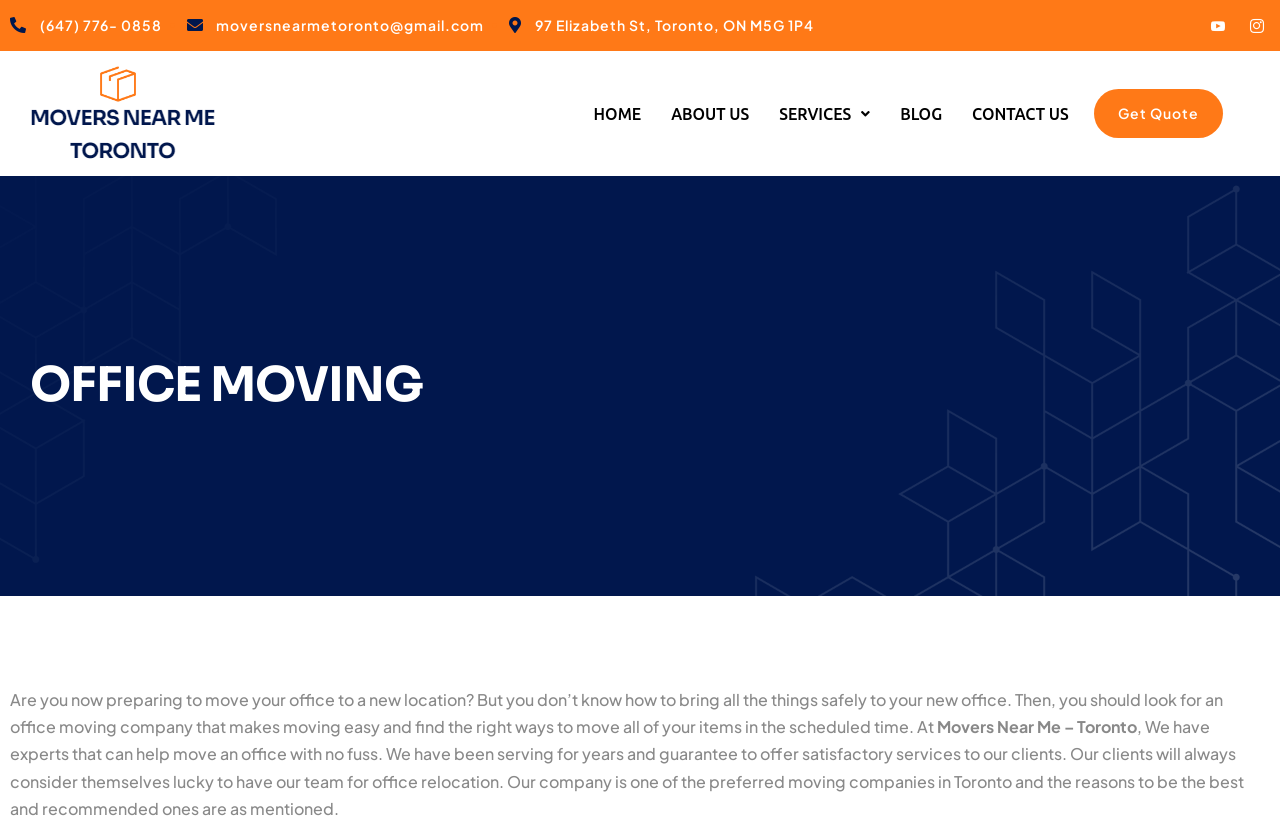Locate the bounding box coordinates of the clickable area to execute the instruction: "Send an email to the office moving company". Provide the coordinates as four float numbers between 0 and 1, represented as [left, top, right, bottom].

[0.169, 0.02, 0.378, 0.041]